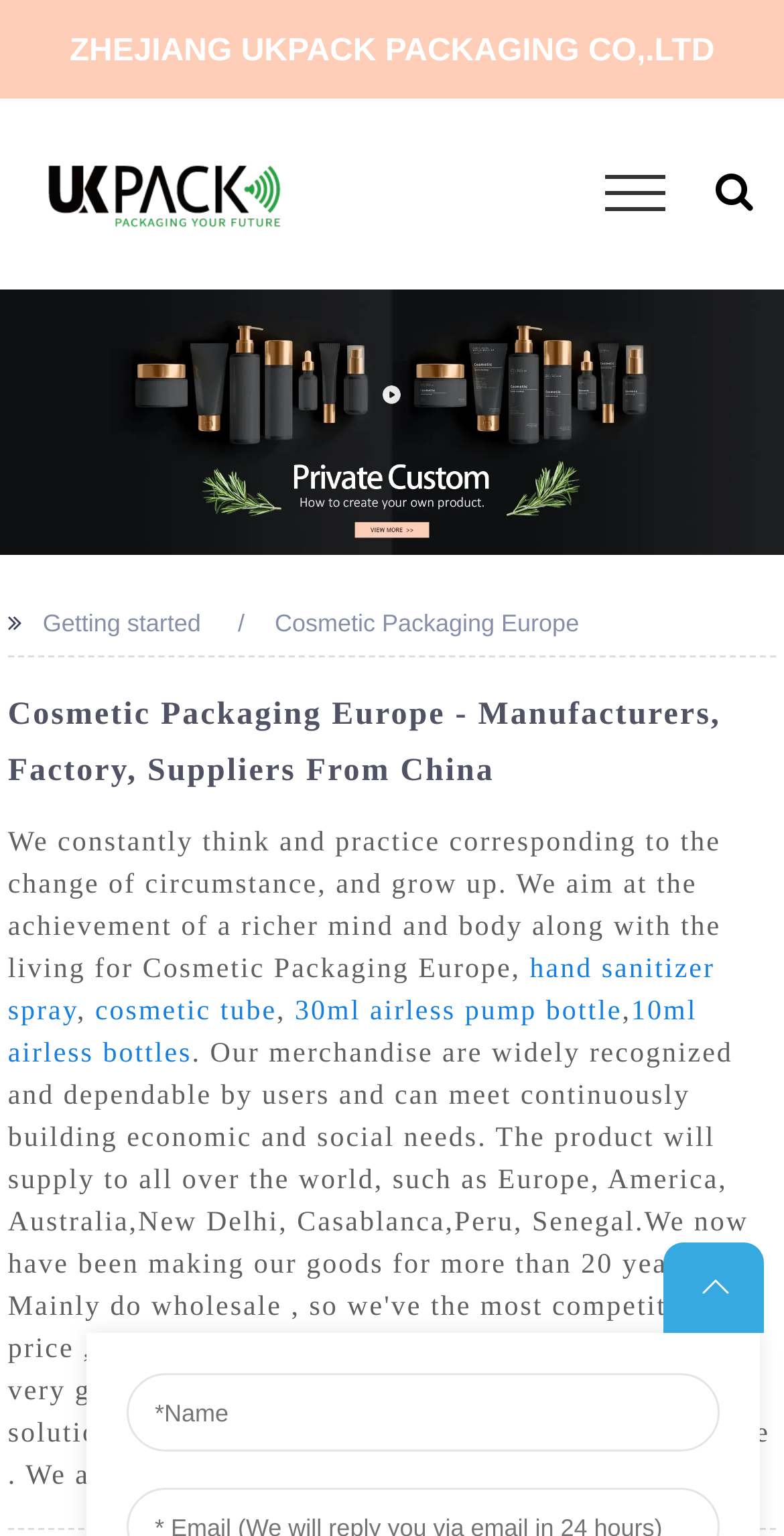Describe every aspect of the webpage in a detailed manner.

The webpage appears to be a company profile or a product catalog for a cosmetic packaging manufacturer and supplier based in Europe. At the top of the page, there is a company name "ZHEJIANG UKPACK PACKAGING CO,.LTD" in a prominent position, accompanied by a link to the company's website and a small logo image.

Below the company name, there is a horizontal section with a link to "Cosmetic Packaging Europe - Manufacturers, Factory, Suppliers From China", which is likely a main category or product line. This link is accompanied by a large image that spans the entire width of the page.

The next section is a heading that reads "Cosmetic Packaging Europe - Manufacturers, Factory, Suppliers From China", which is followed by a brief company description that mentions the company's adaptability to changing circumstances and its goal of achieving a richer mind and body.

Underneath the company description, there are four links to specific product categories, including "hand sanitizer spray", "cosmetic tube", "30ml airless pump bottle", and "10ml airless bottles". These links are arranged horizontally and are separated by commas.

At the bottom right corner of the page, there is a small image, but its purpose or content is not clear.

Overall, the webpage appears to be a product catalog or company profile that showcases the company's offerings in cosmetic packaging solutions.